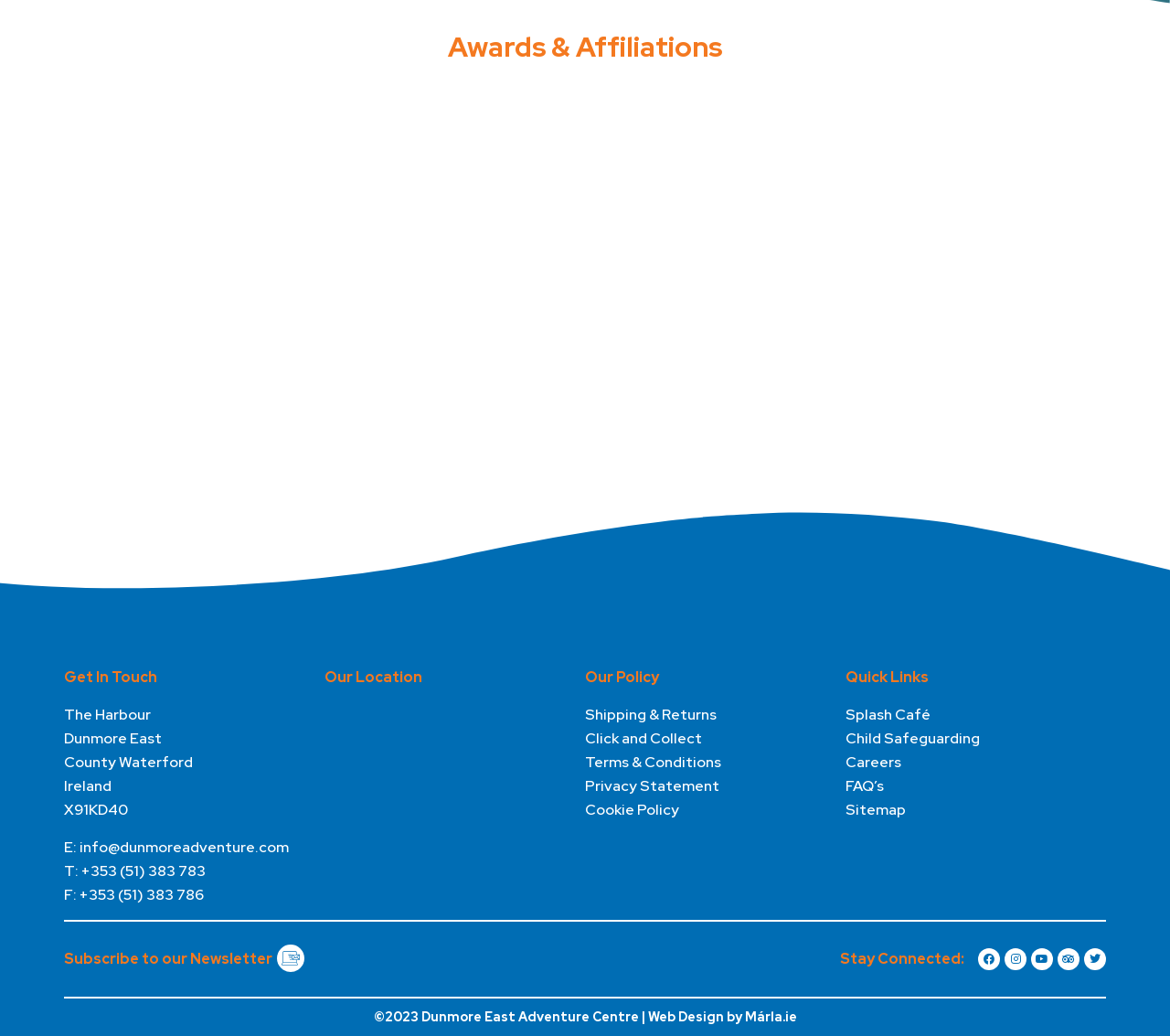Locate the bounding box of the UI element based on this description: "Click and Collect". Provide four float numbers between 0 and 1 as [left, top, right, bottom].

[0.5, 0.704, 0.6, 0.722]